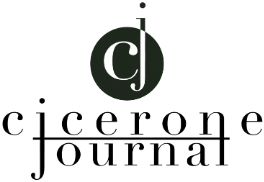What typeface is used for the word 'journal'?
Refer to the image and provide a one-word or short phrase answer.

Classical